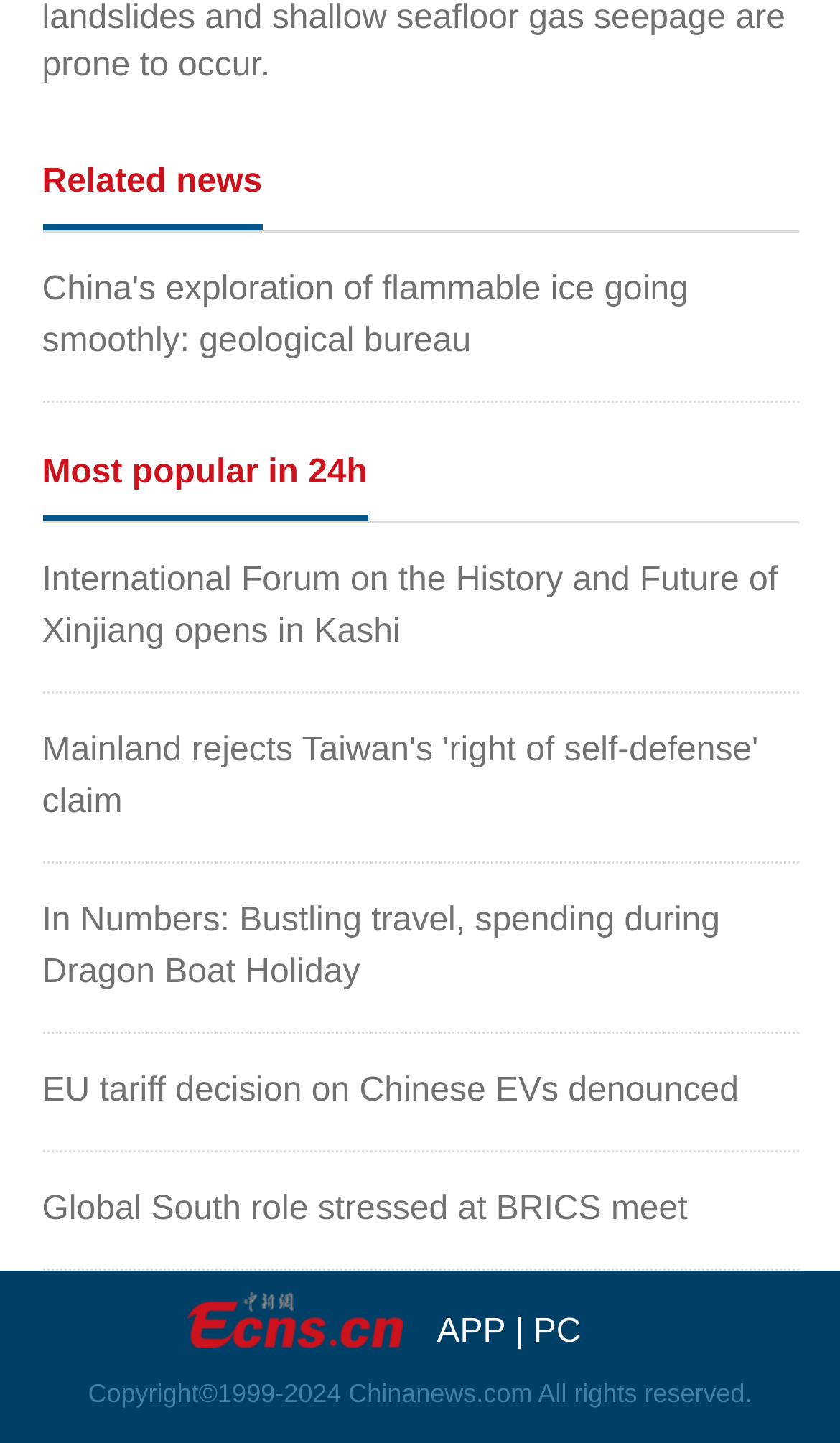How many news links are there in the webpage?
Based on the image, give a concise answer in the form of a single word or short phrase.

7